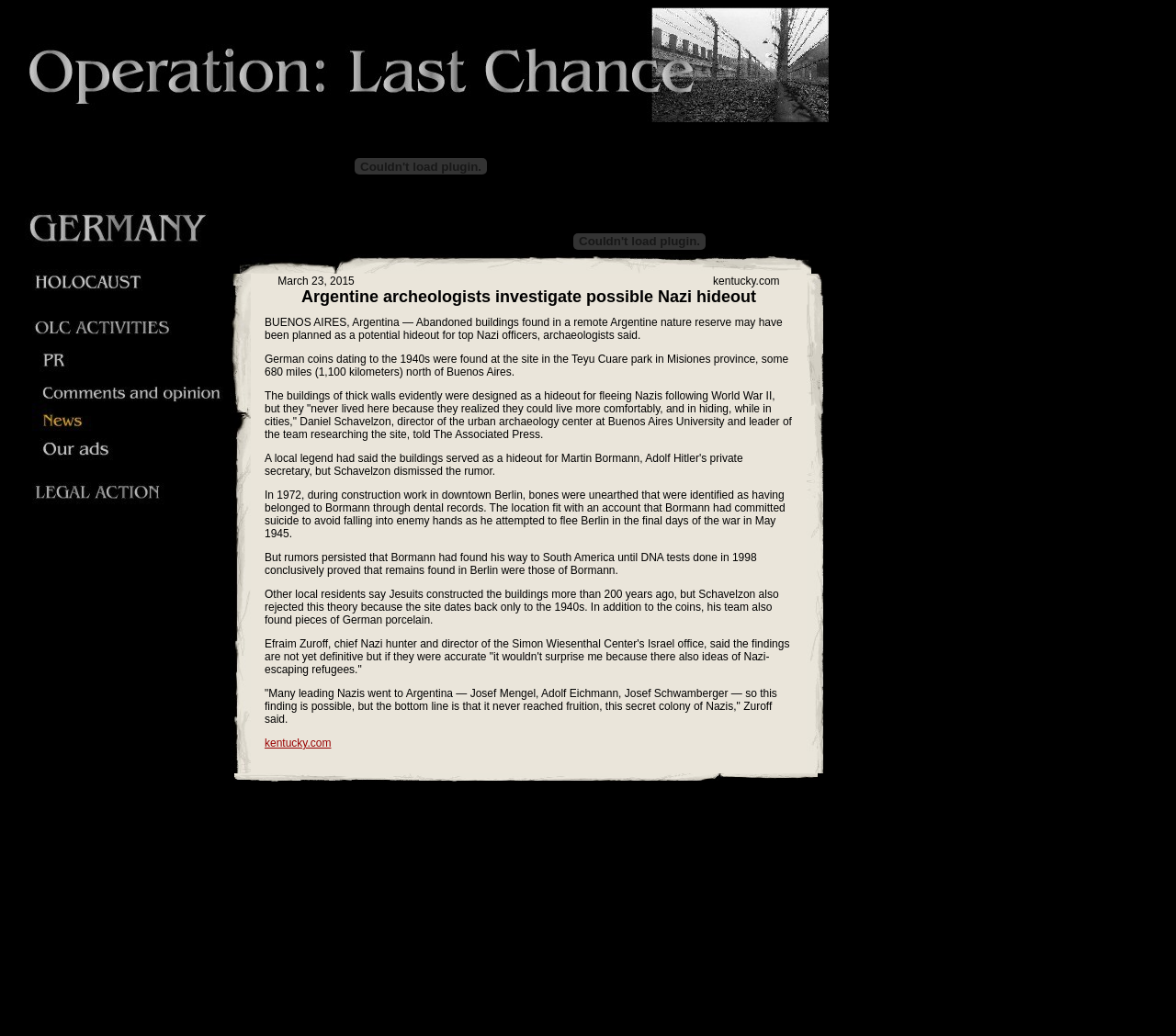Provide the bounding box coordinates in the format (top-left x, top-left y, bottom-right x, bottom-right y). All values are floating point numbers between 0 and 1. Determine the bounding box coordinate of the UI element described as: kentucky.com

[0.225, 0.711, 0.282, 0.723]